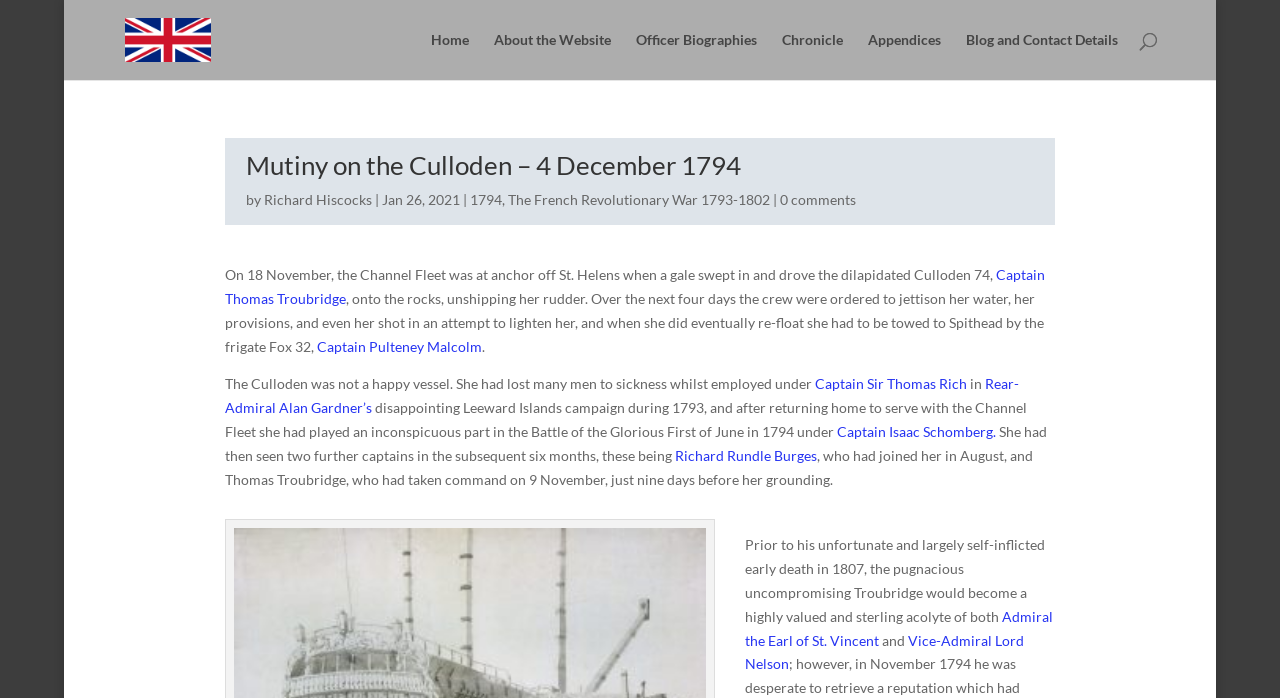Examine the image and give a thorough answer to the following question:
What is the date of the mutiny mentioned in the article?

The date of the mutiny is mentioned in the heading 'Mutiny on the Culloden – 4 December 1794' and also in the article content.